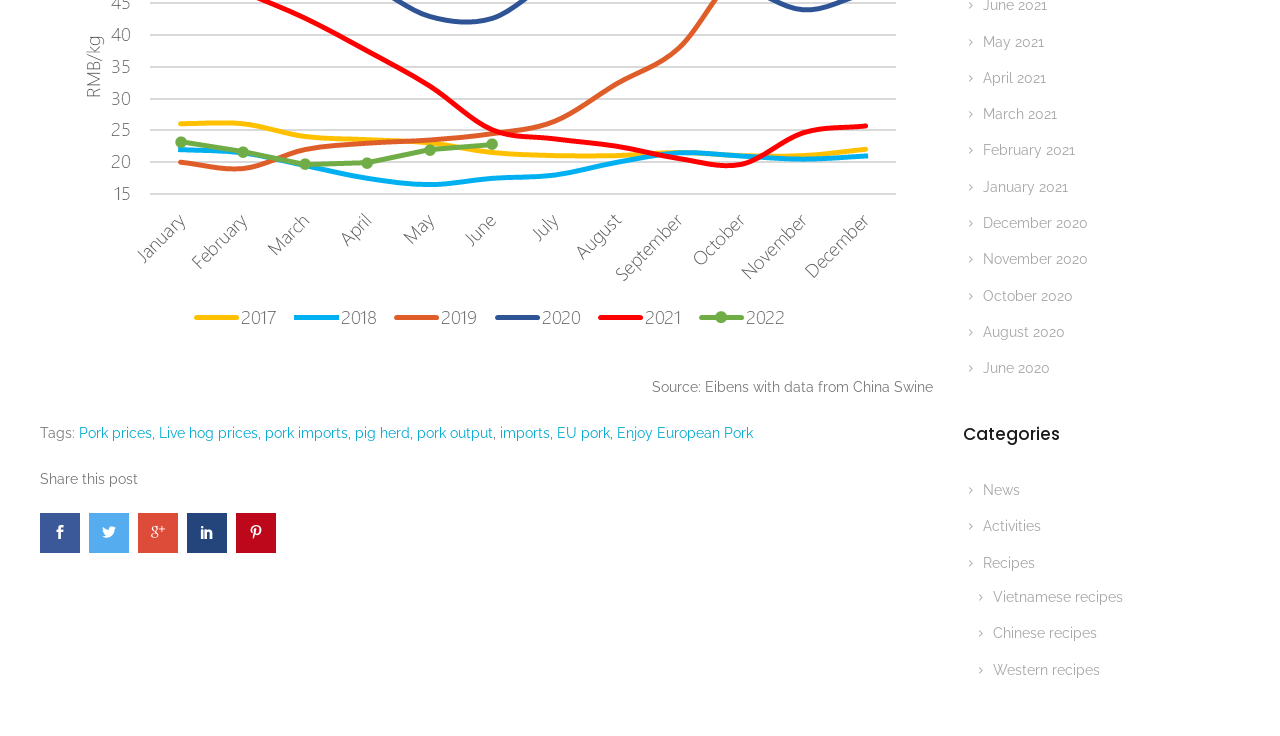Find the bounding box coordinates of the element you need to click on to perform this action: 'Explore the 'News' category'. The coordinates should be represented by four float values between 0 and 1, in the format [left, top, right, bottom].

[0.768, 0.655, 0.796, 0.677]